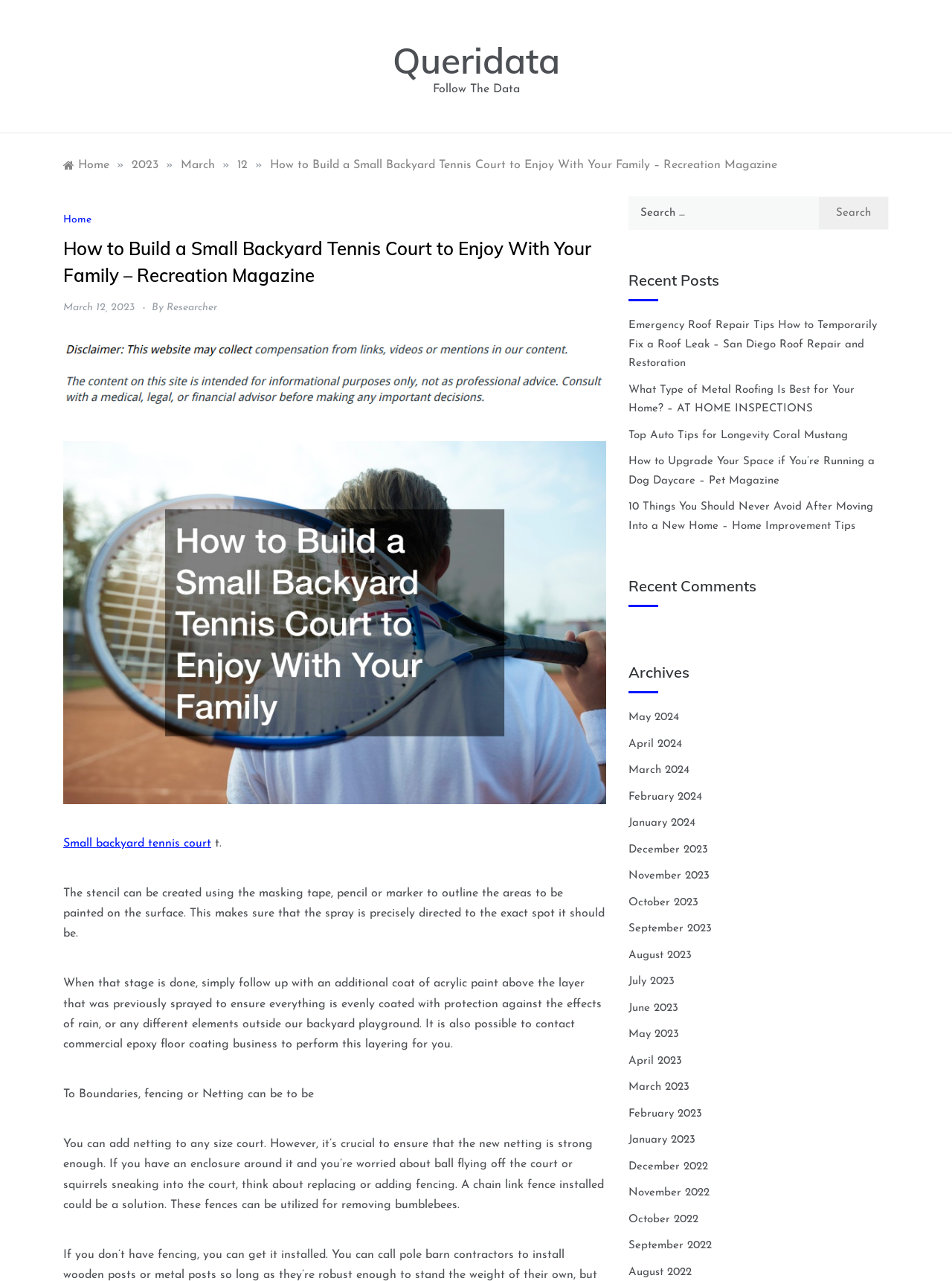Determine the bounding box coordinates for the HTML element mentioned in the following description: "March 12, 2023". The coordinates should be a list of four floats ranging from 0 to 1, represented as [left, top, right, bottom].

[0.066, 0.236, 0.141, 0.244]